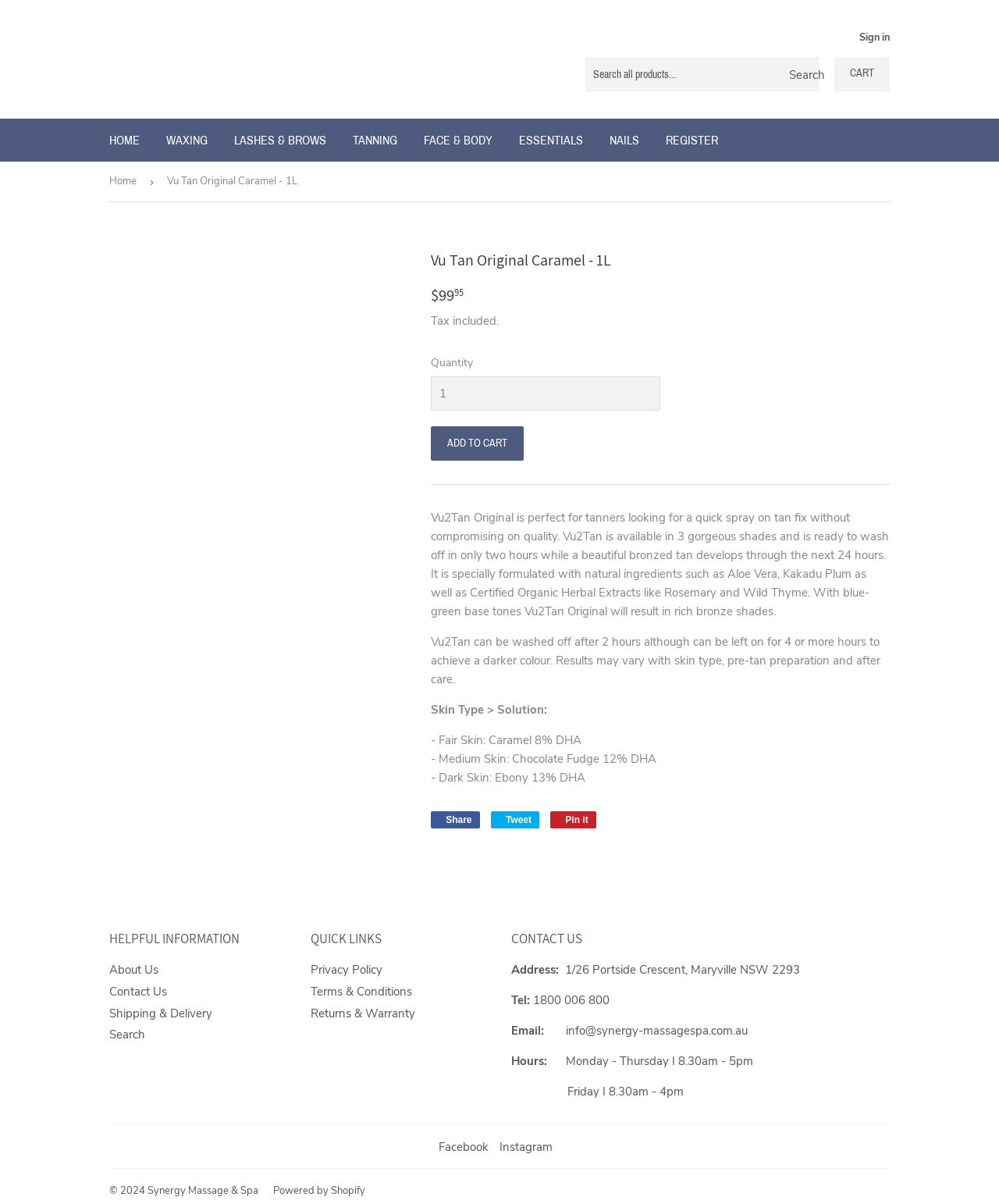Please identify the bounding box coordinates of the element's region that should be clicked to execute the following instruction: "Search all products". The bounding box coordinates must be four float numbers between 0 and 1, i.e., [left, top, right, bottom].

[0.586, 0.047, 0.82, 0.076]